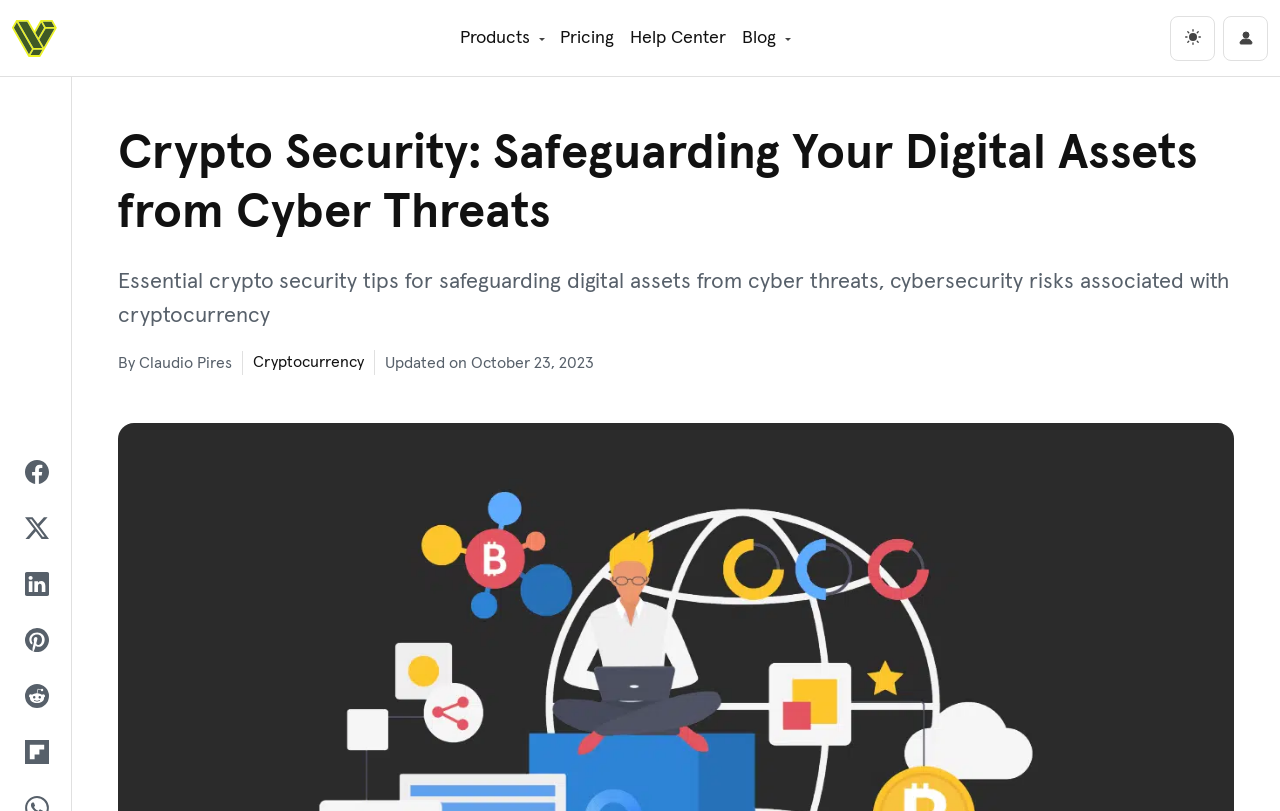Generate the text content of the main heading of the webpage.

Crypto Security: Safeguarding Your Digital Assets from Cyber Threats